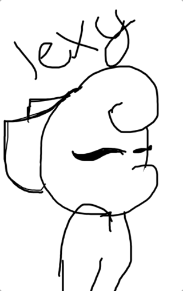Generate an elaborate caption that includes all aspects of the image.

This image features a playful, hand-drawn cartoon character that appears to have a cheeky demeanor. The character is depicted with exaggerated facial features, including large, expressive eyes and a stylized hairdo. Above its head, the word "sexy" is humorously scrawled, adding a whimsical touch to the overall presentation. The simplistic black-and-white line art style gives the image a lighthearted, informal vibe, likely appealing to fans of quirky or meme-style illustrations. This artwork can be associated with user-generated content, as indicated by the context, showcasing a fun and creative expression.